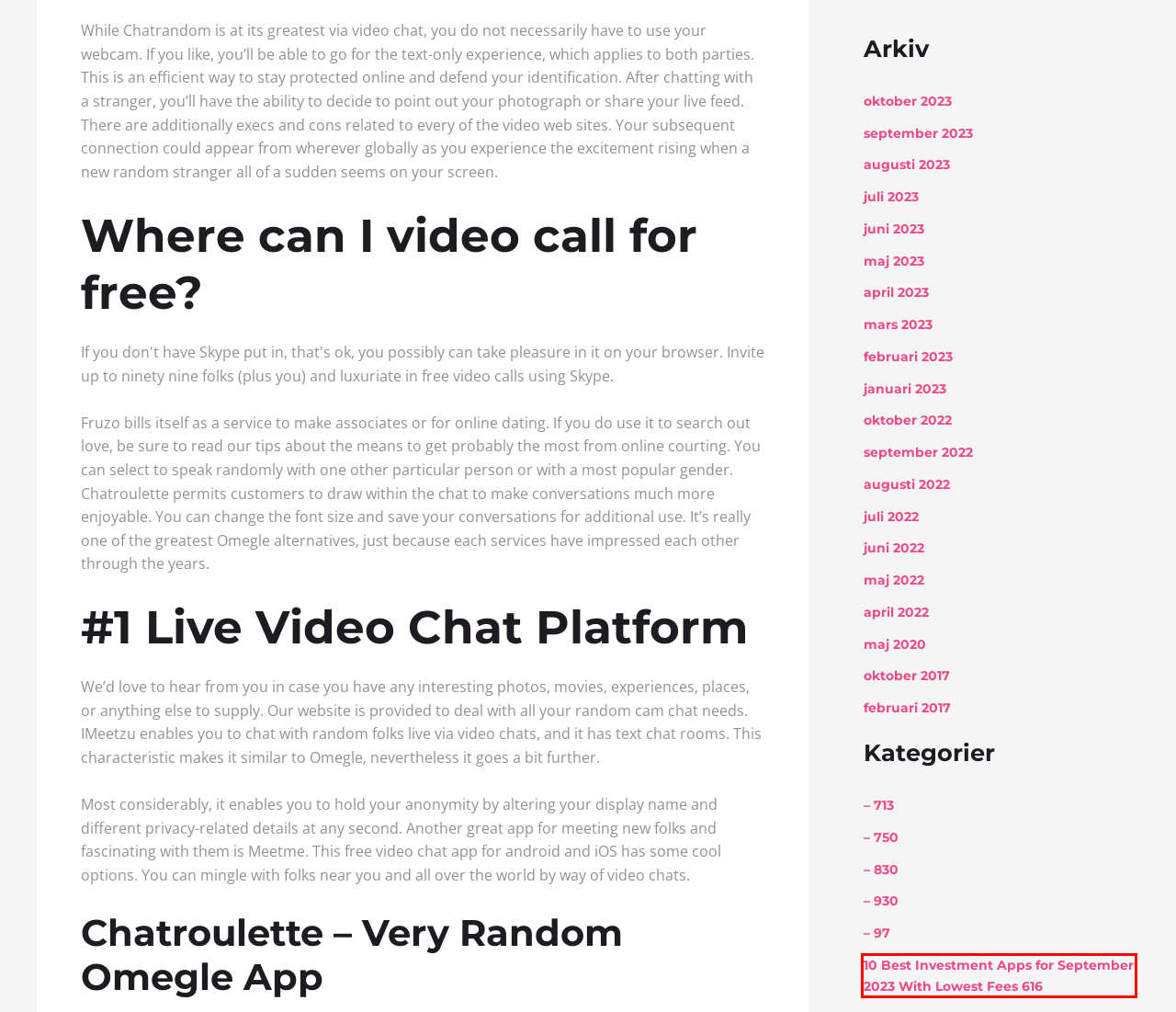Please examine the screenshot provided, which contains a red bounding box around a UI element. Select the webpage description that most accurately describes the new page displayed after clicking the highlighted element. Here are the candidates:
A. juli 2022 – joakimleander
B. maj 2022 – joakimleander
C. augusti 2023 – joakimleander
D. april 2023 – joakimleander
E. oktober 2023 – joakimleander
F. – 713 – joakimleander
G. 10 Best Investment Apps for September 2023 With Lowest Fees 616 – joakimleander
H. – 830 – joakimleander

G